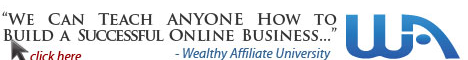What is the purpose of the 'click here' link?
Look at the image and answer the question using a single word or phrase.

To engage with the platform